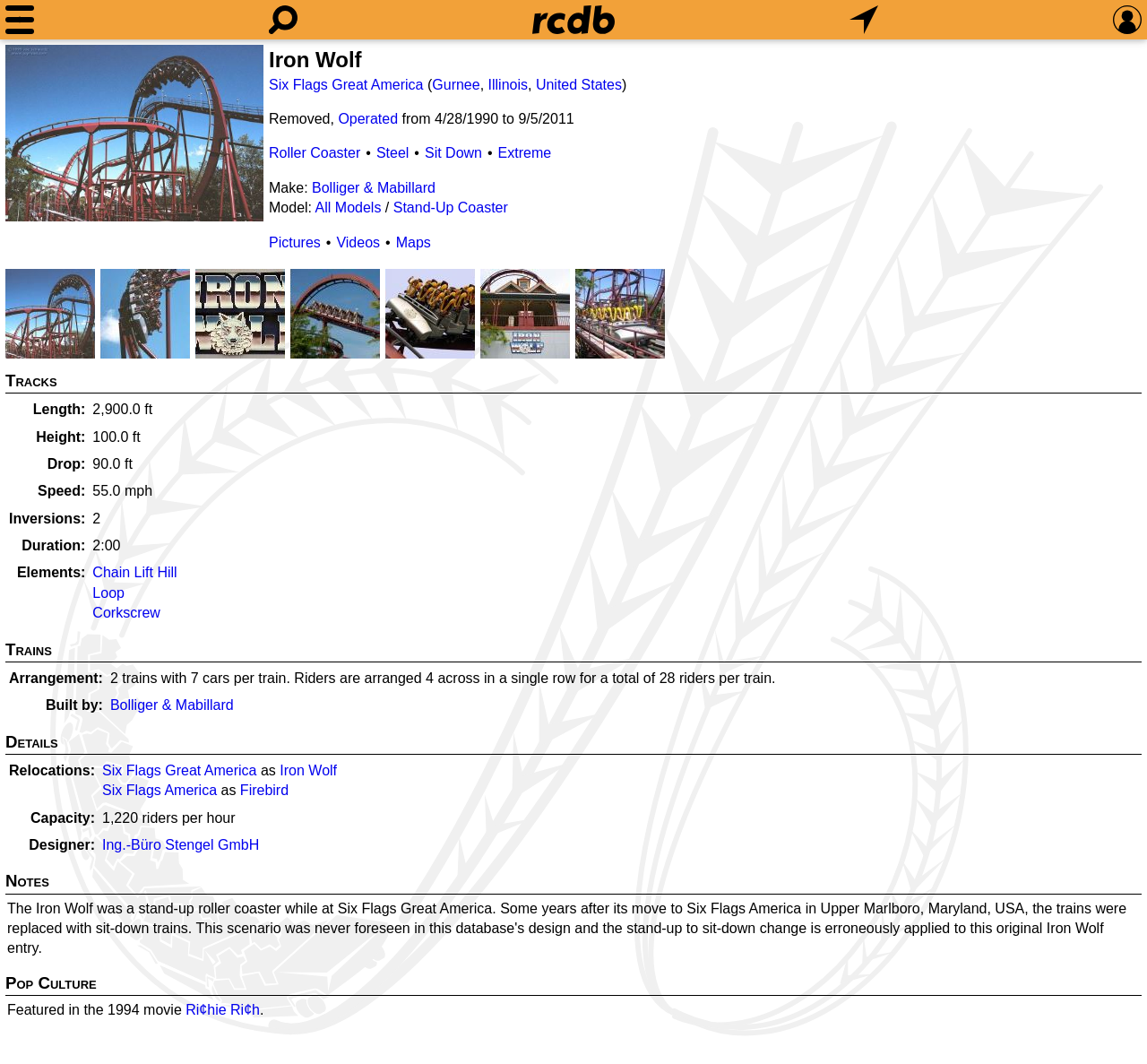What is the type of roller coaster?
Refer to the image and provide a detailed answer to the question.

The type of roller coaster can be found in the section with the 'Model:' header, which reads 'Stand-Up Coaster'.